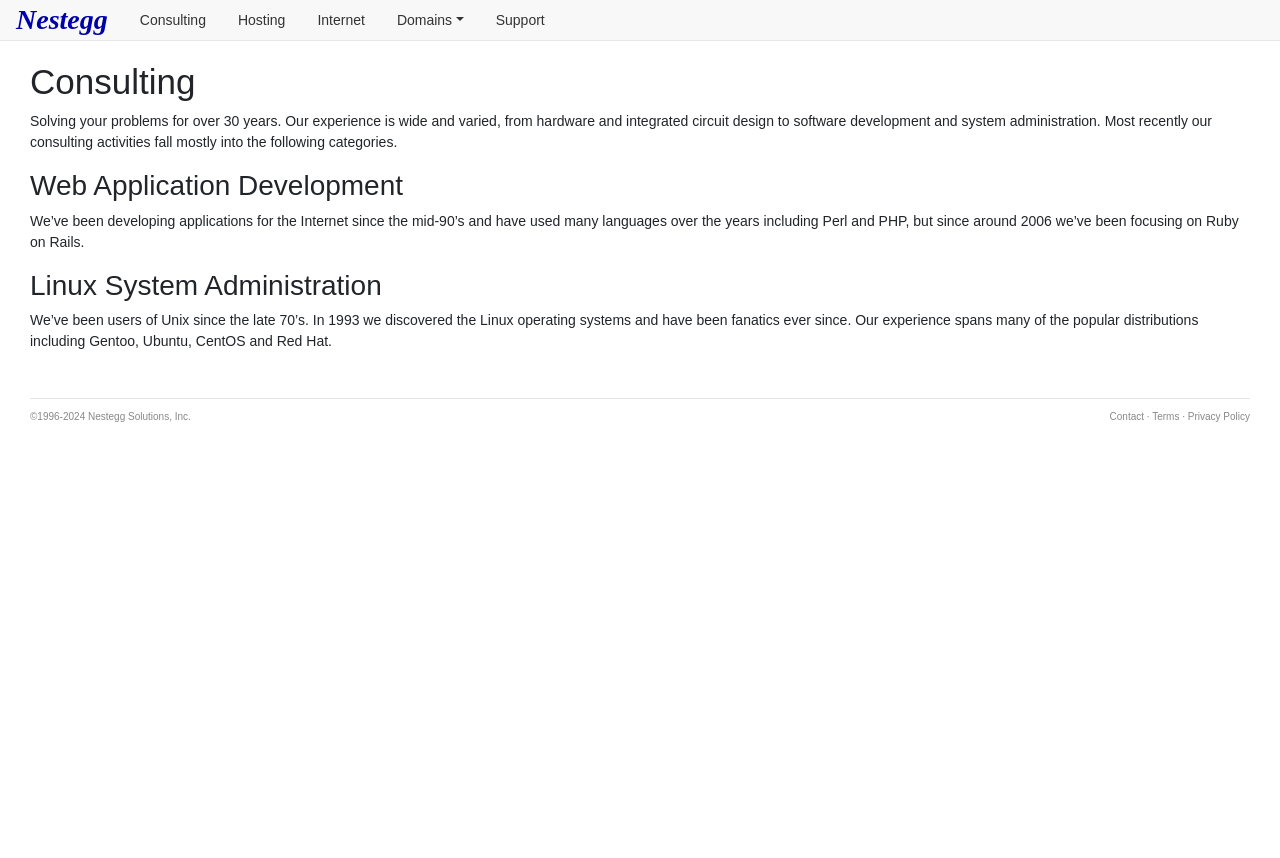Provide the bounding box coordinates of the section that needs to be clicked to accomplish the following instruction: "Learn about cluster interventions."

None